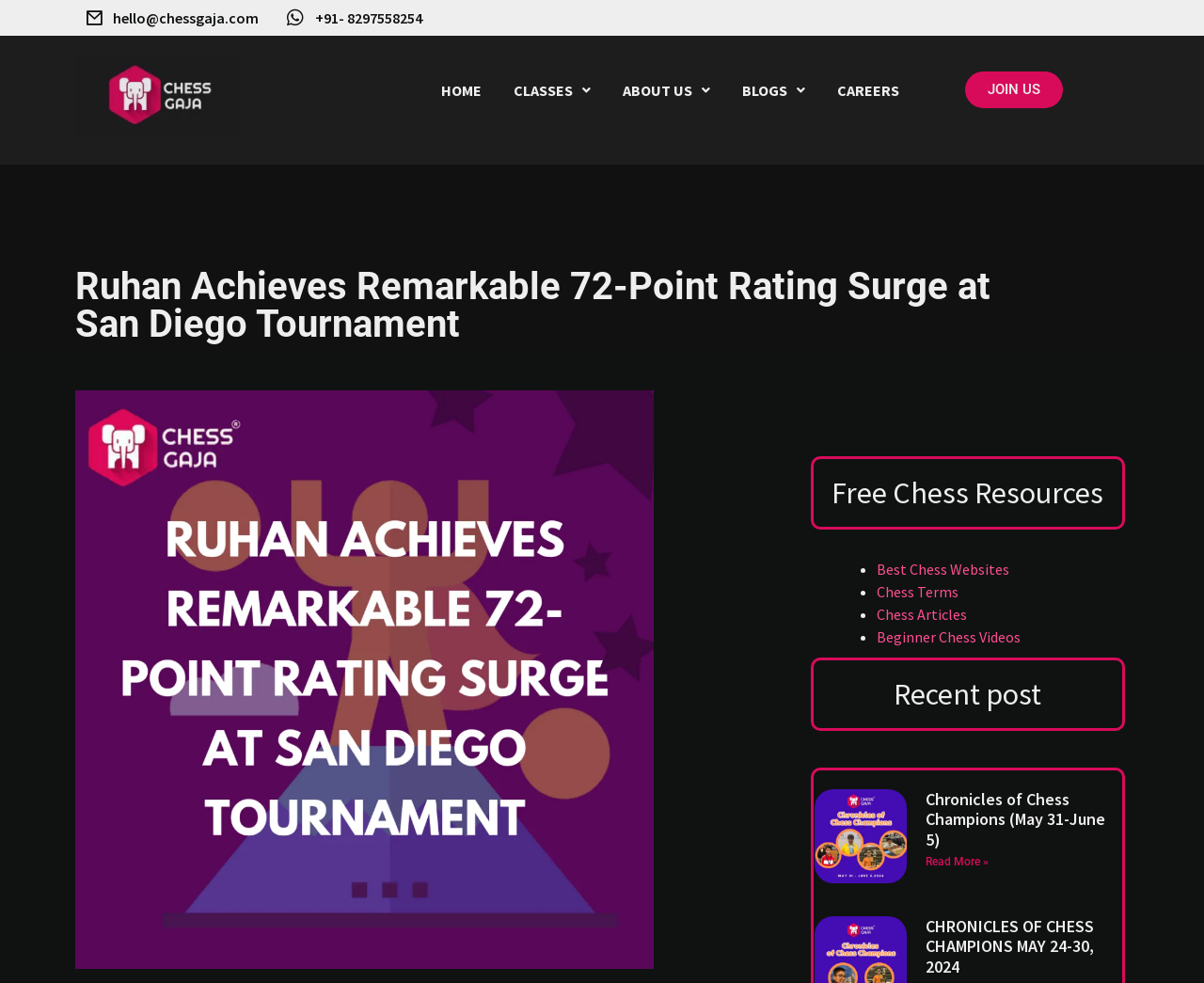Determine the bounding box coordinates of the target area to click to execute the following instruction: "Click the logo."

[0.062, 0.056, 0.312, 0.147]